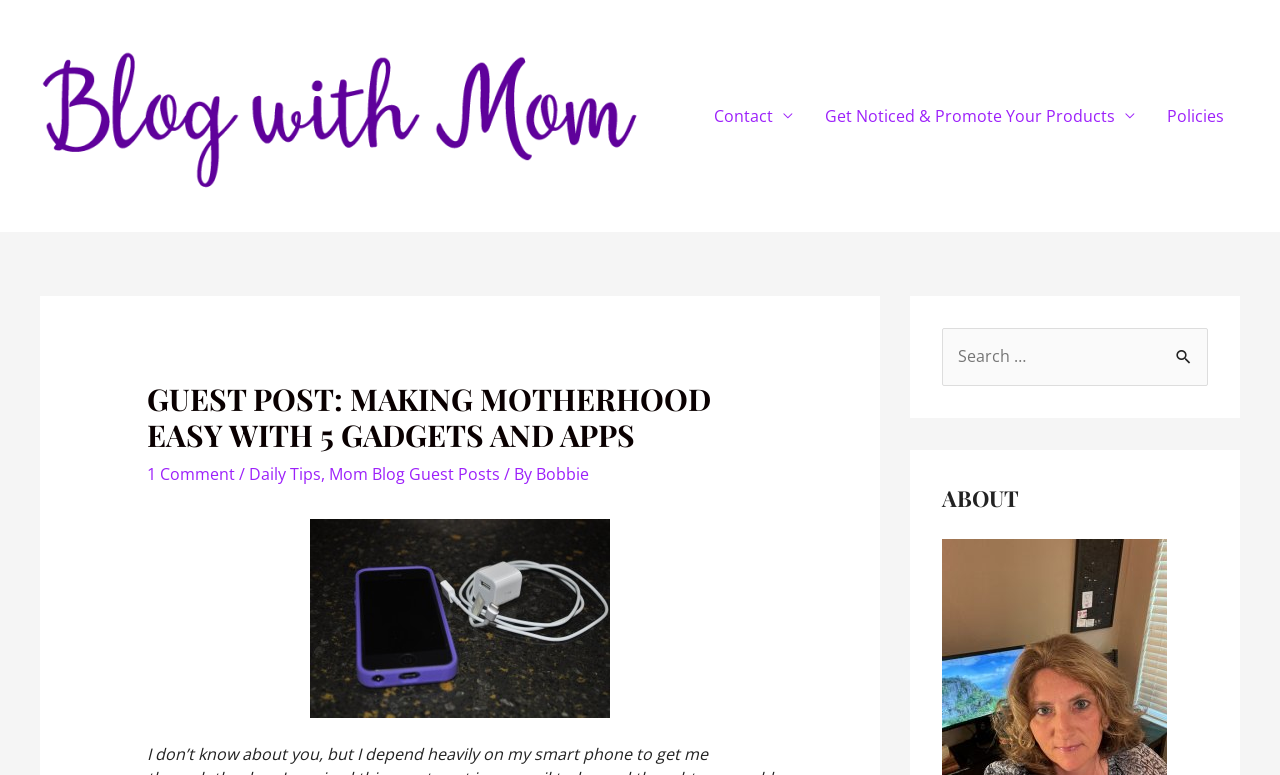Give the bounding box coordinates for this UI element: "Mom Blog Guest Posts". The coordinates should be four float numbers between 0 and 1, arranged as [left, top, right, bottom].

[0.257, 0.598, 0.39, 0.626]